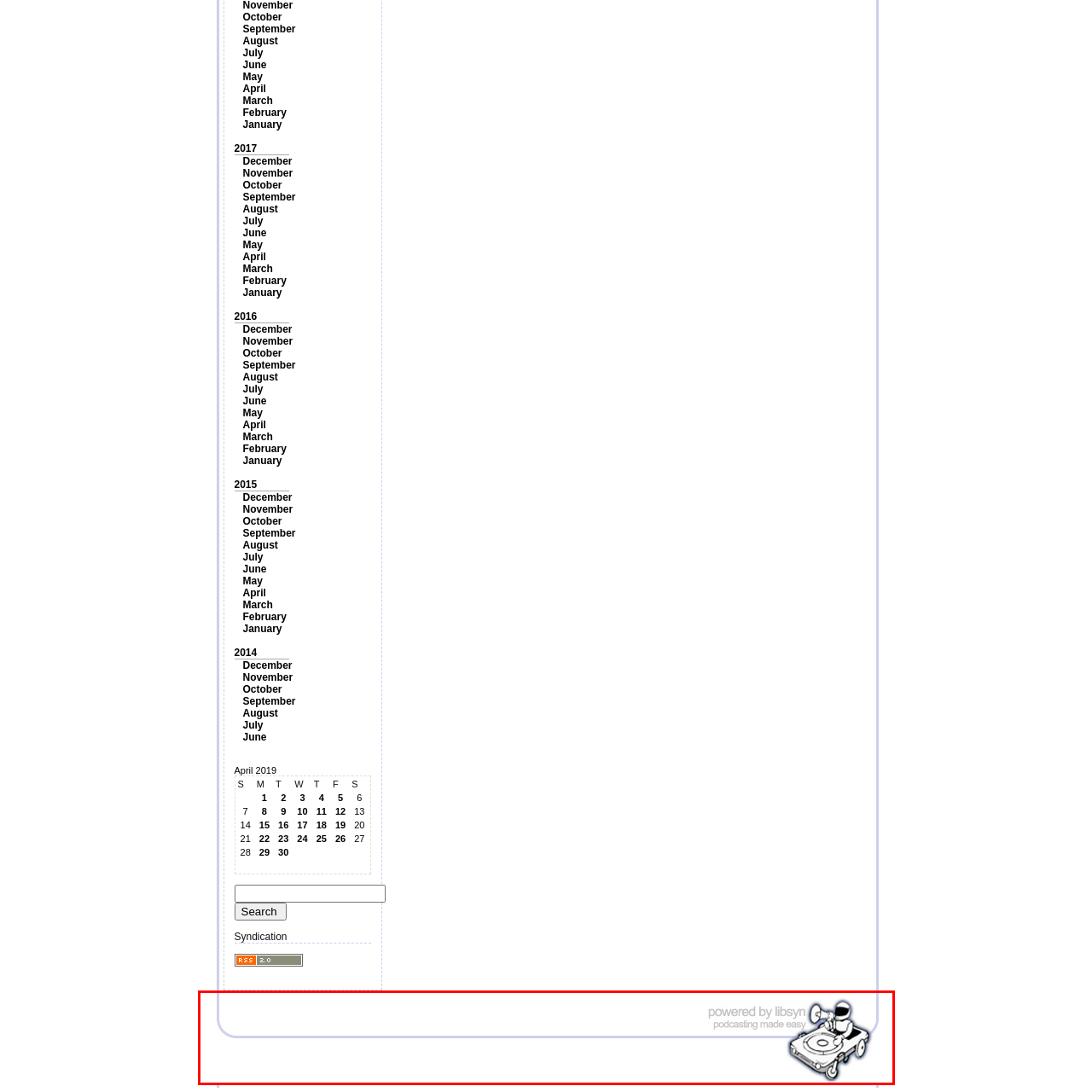Offer a detailed caption for the picture inside the red-bordered area.

The image features a minimalist design from Libsyn, a popular platform for podcasters. At the center, you see a stylized graphic of a person operating a turntable, symbolizing the ease of podcasting that Libsyn offers. The text "powered by Libsyn" is prominently displayed, signifying that the content has been hosted on their platform. Below the graphic, the tagline "podcasting made easy" communicates Libsyn's commitment to simplifying the podcasting process for users of all levels. The color palette is subtle, with a light blue background that enhances the clean and professional look of the branding. This image effectively conveys Libsyn's identity as a user-friendly service for podcast creators.